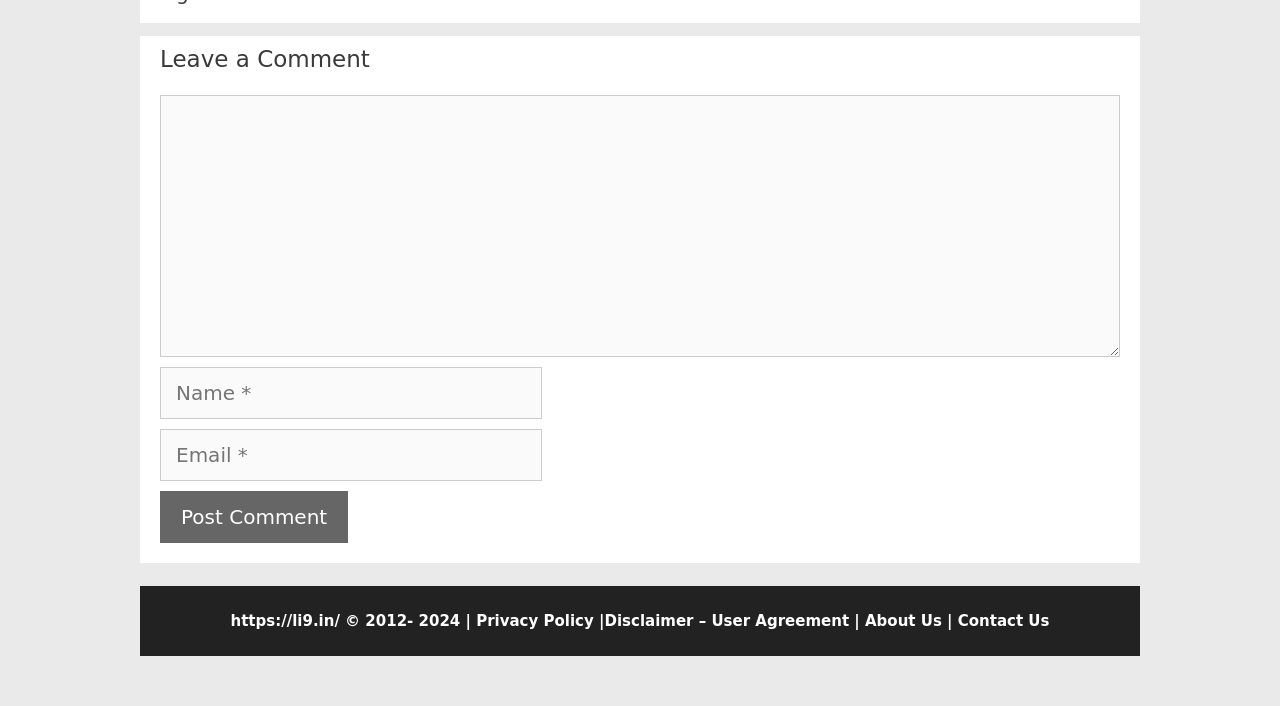Refer to the screenshot and give an in-depth answer to this question: What is the website's copyright year range?

The webpage has a footer section that includes a copyright notice with the year range '2012-2024', indicating the years during which the website's content was created.